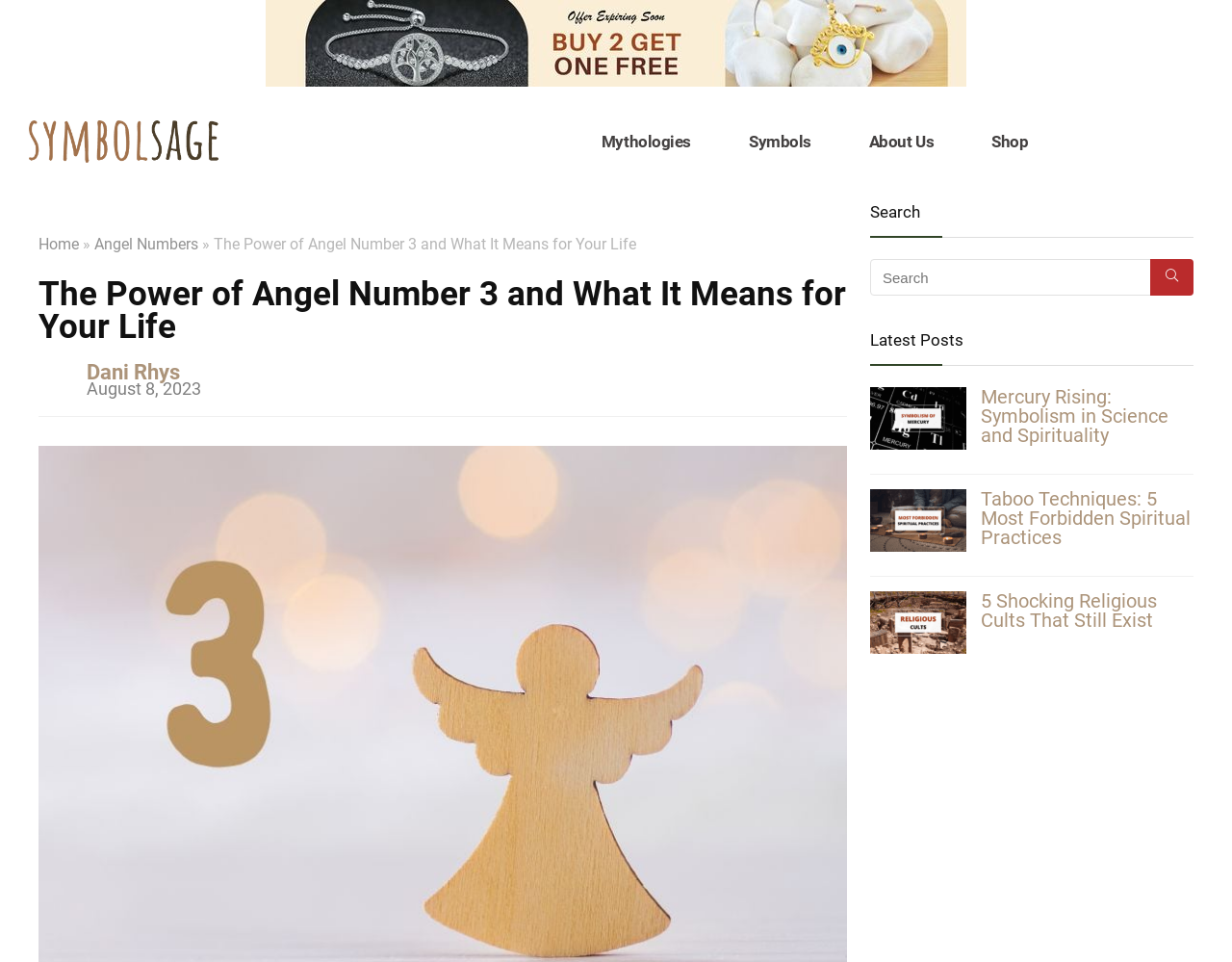Identify the bounding box coordinates of the part that should be clicked to carry out this instruction: "Click the 'Shop' link".

[0.789, 0.115, 0.85, 0.179]